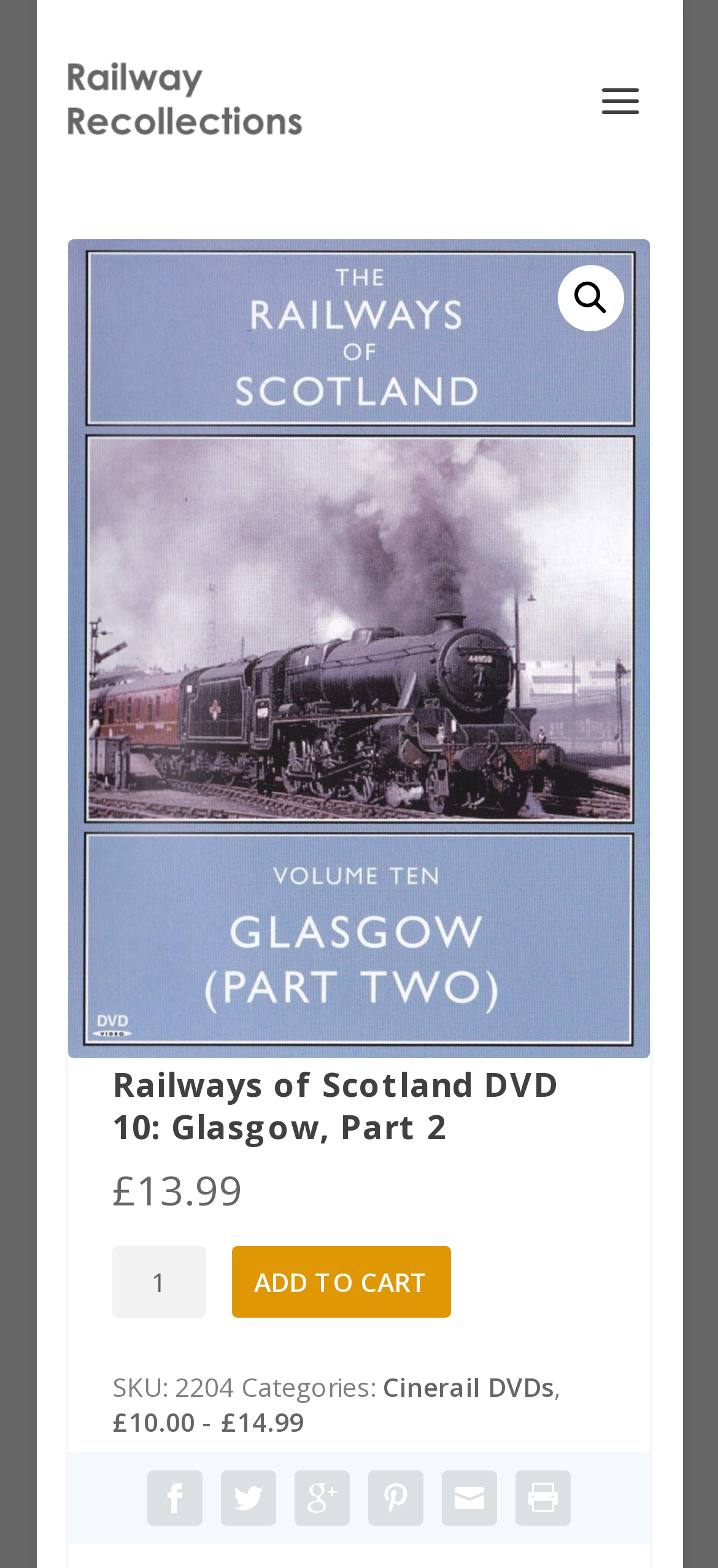Provide the bounding box coordinates of the UI element this sentence describes: "title="Railways-of-Scotland-No.10-Dvd-Glasgow-Part-Two"".

[0.095, 0.153, 0.905, 0.675]